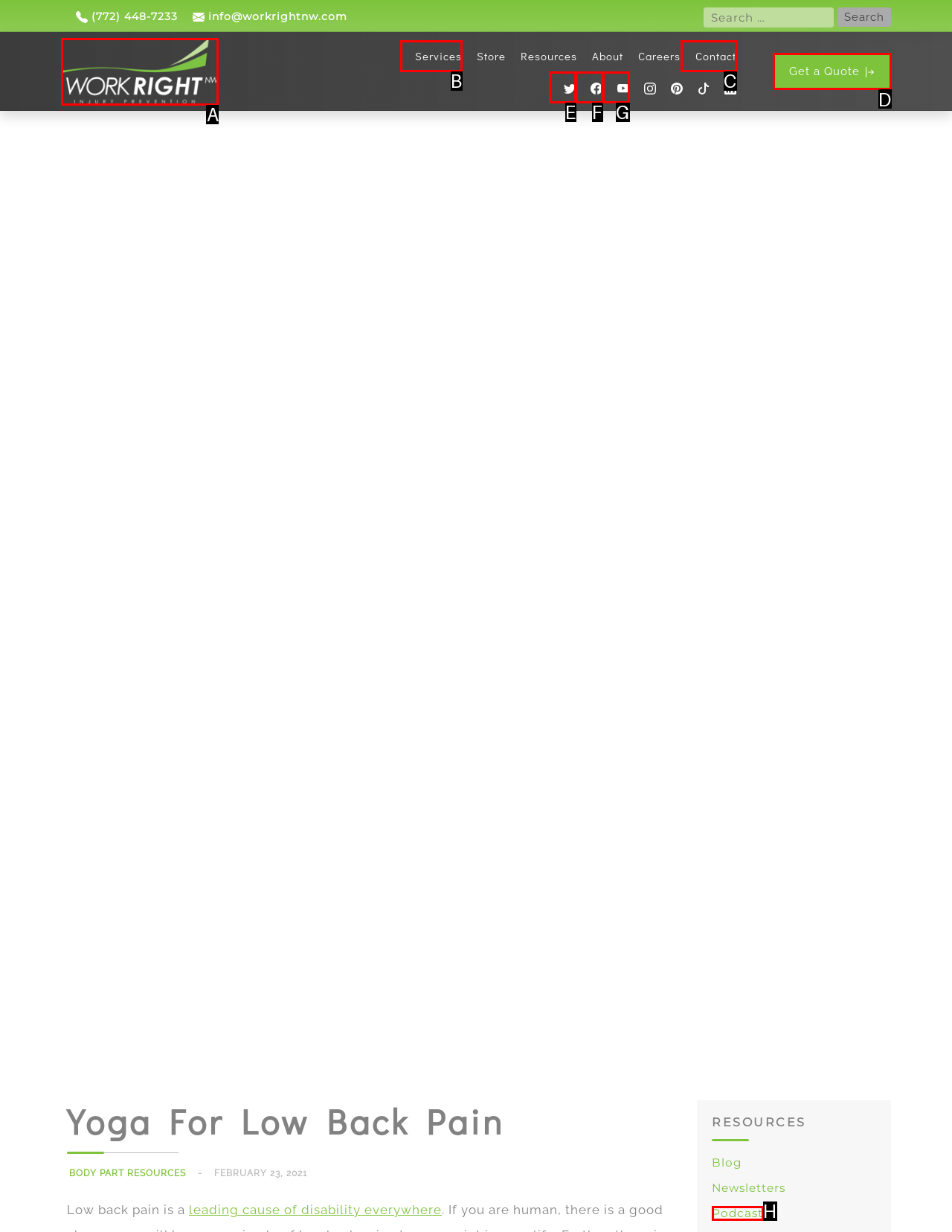Determine the letter of the UI element that you need to click to perform the task: Get a quote.
Provide your answer with the appropriate option's letter.

D